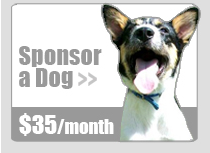Please reply to the following question with a single word or a short phrase:
What is the monthly cost of the sponsorship program?

$35